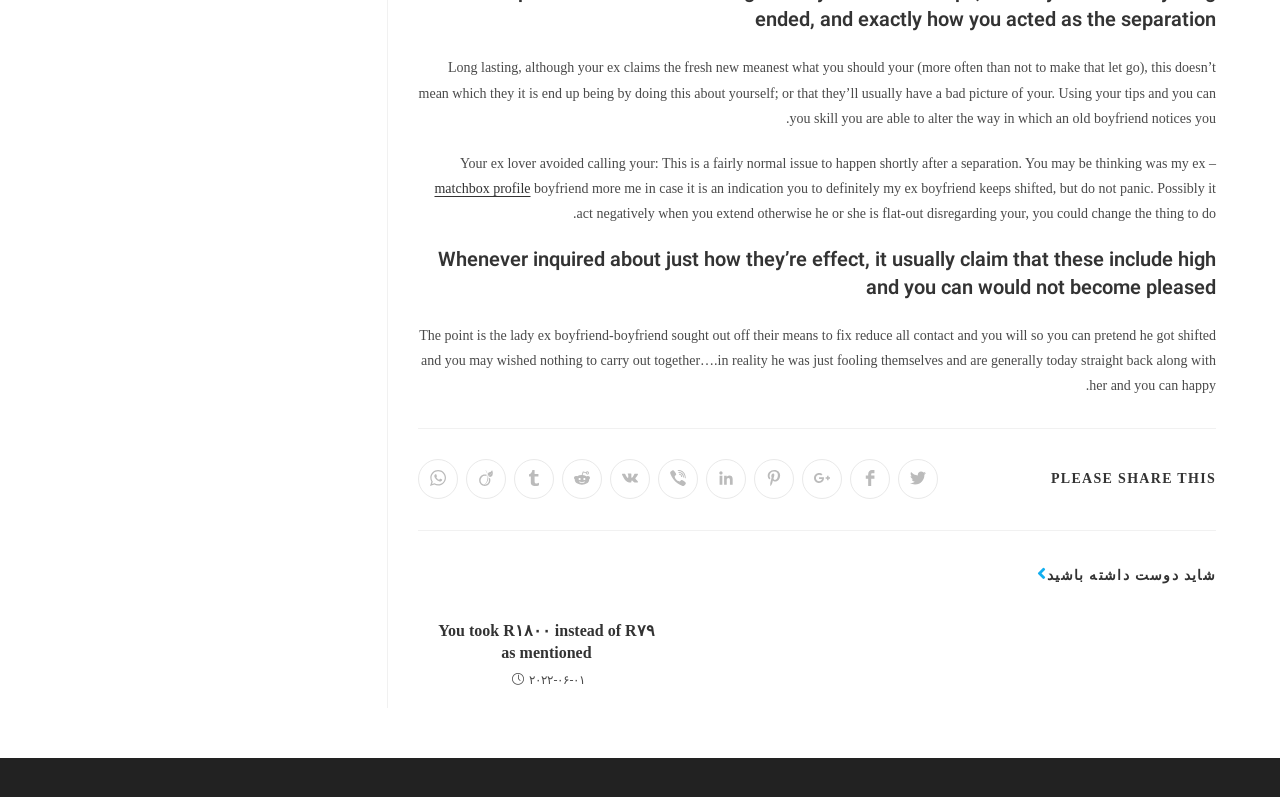Pinpoint the bounding box coordinates of the area that should be clicked to complete the following instruction: "Click on 'matchbox profile'". The coordinates must be given as four float numbers between 0 and 1, i.e., [left, top, right, bottom].

[0.339, 0.227, 0.414, 0.246]